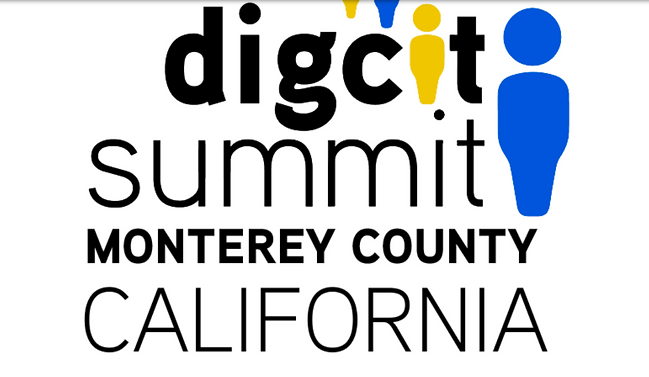What is the location of the DigCit Summit?
Please answer the question with as much detail as possible using the screenshot.

The caption clearly indicates the location of the DigCit Summit as Monterey County, followed by CALIFORNIA in striking all-caps, suggesting a focus on the regional aspect of the summit.